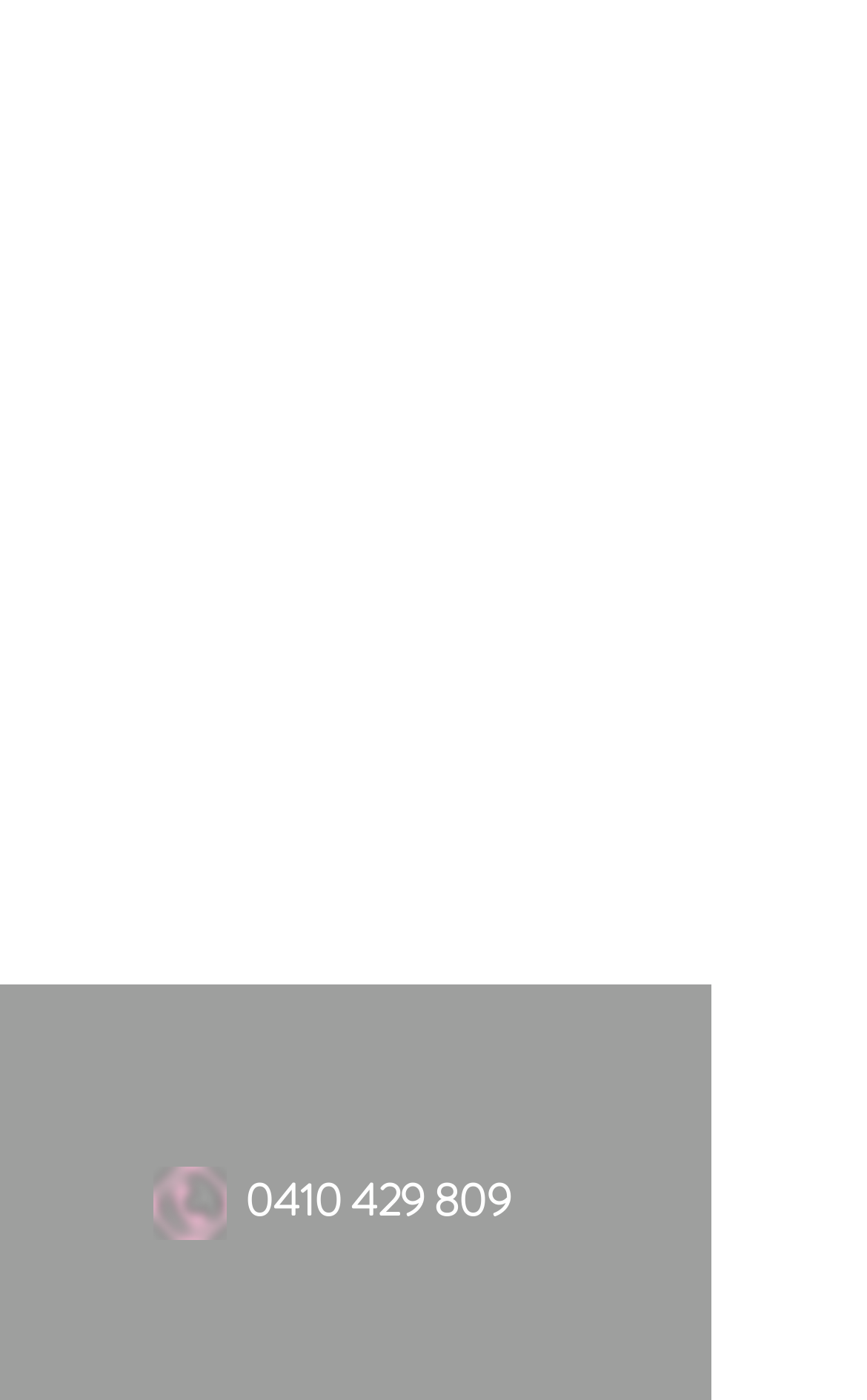Using the description: "0410 429 809", identify the bounding box of the corresponding UI element in the screenshot.

[0.282, 0.834, 0.59, 0.88]